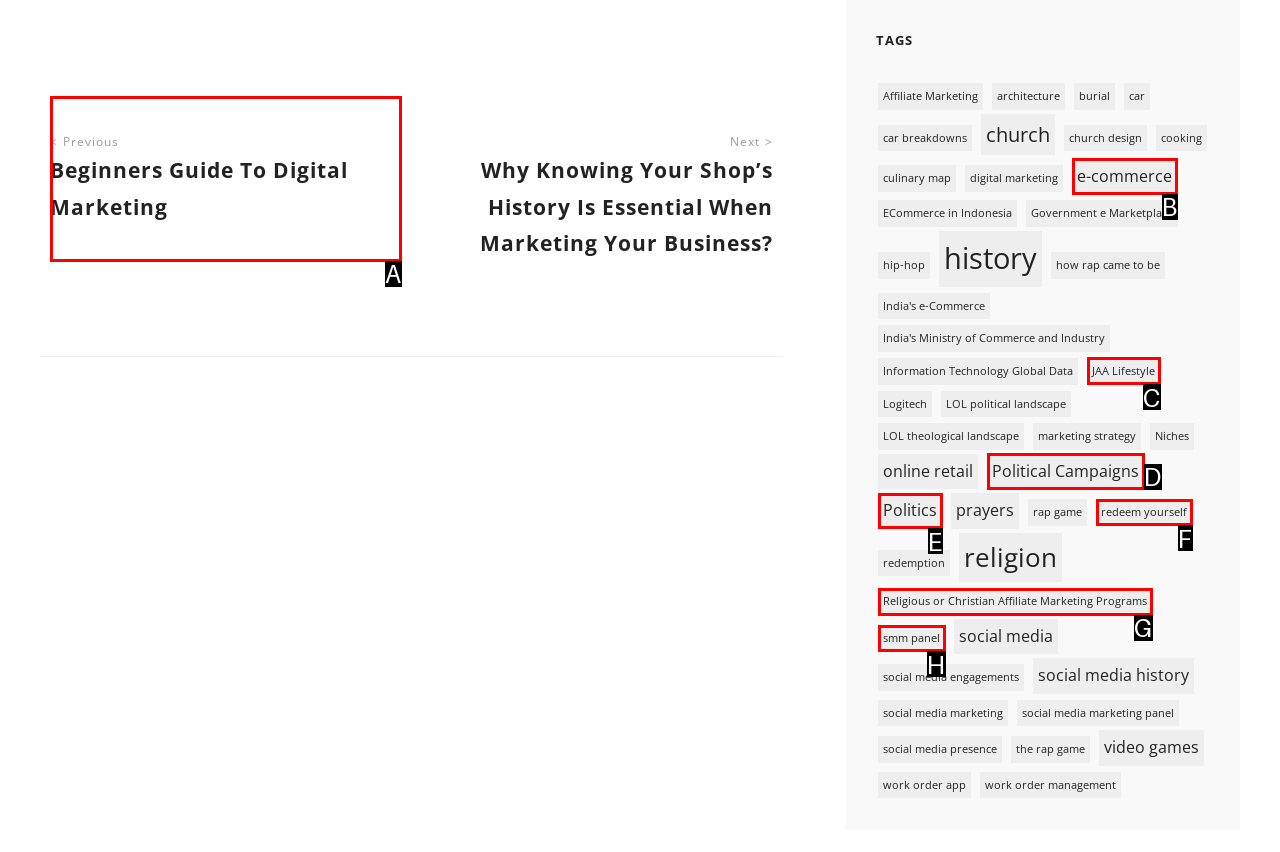Identify the letter that best matches this UI element description: PreviousBeginners Guide To Digital Marketing
Answer with the letter from the given options.

A